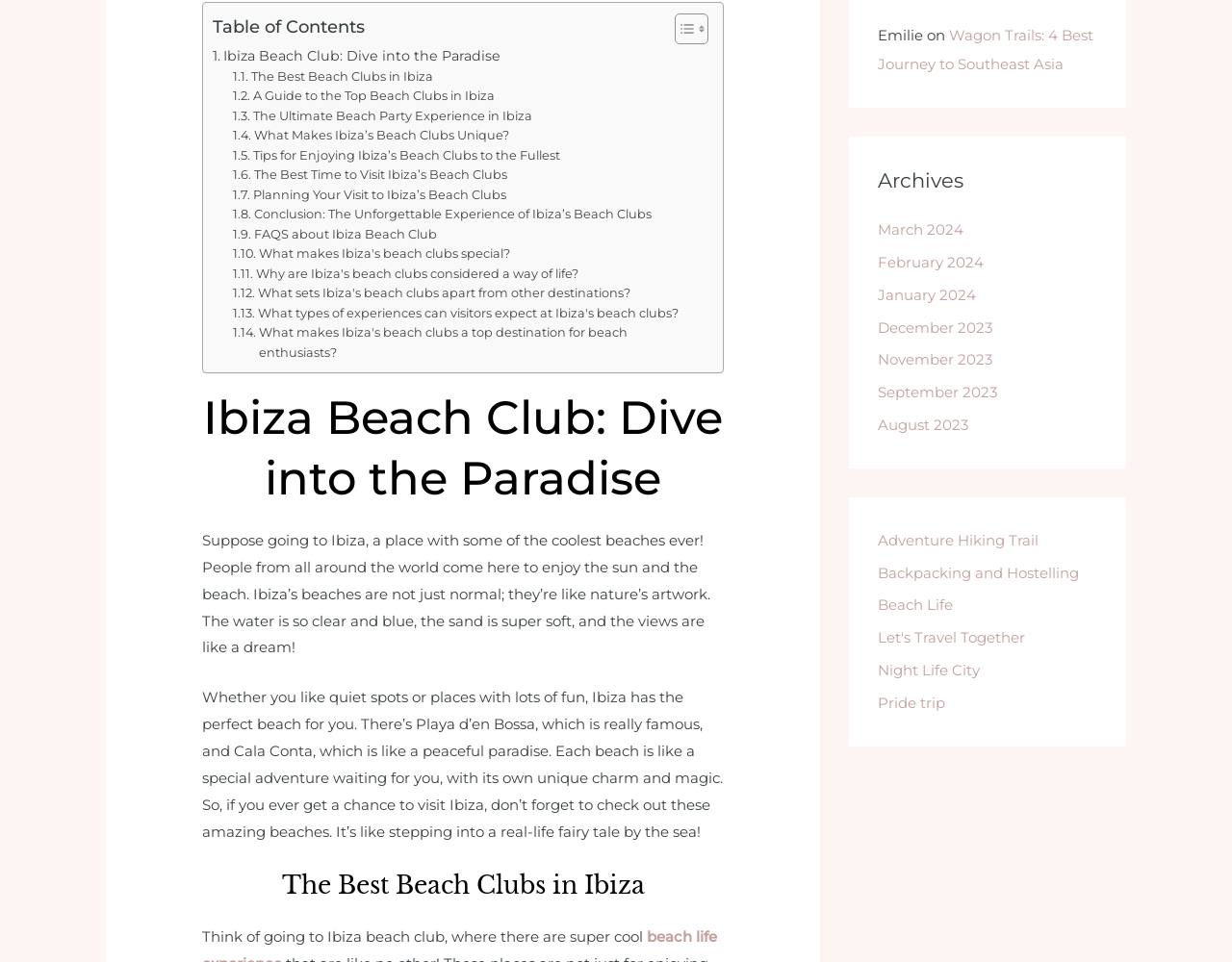Identify the bounding box coordinates of the area that should be clicked in order to complete the given instruction: "Check out Beach Life". The bounding box coordinates should be four float numbers between 0 and 1, i.e., [left, top, right, bottom].

[0.712, 0.619, 0.773, 0.638]